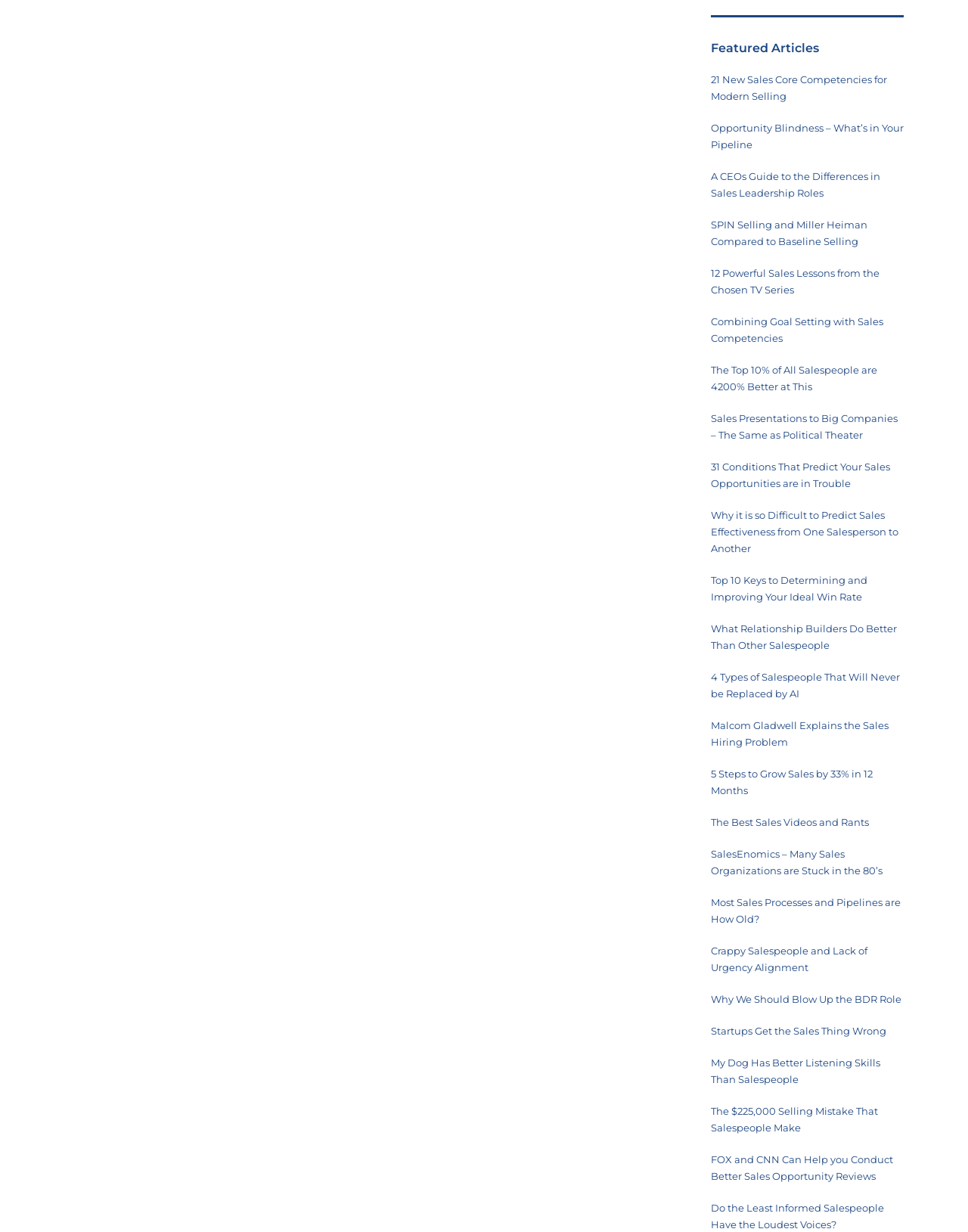Pinpoint the bounding box coordinates of the clickable element to carry out the following instruction: "Explore the differences in Sales Leadership Roles."

[0.734, 0.138, 0.909, 0.162]